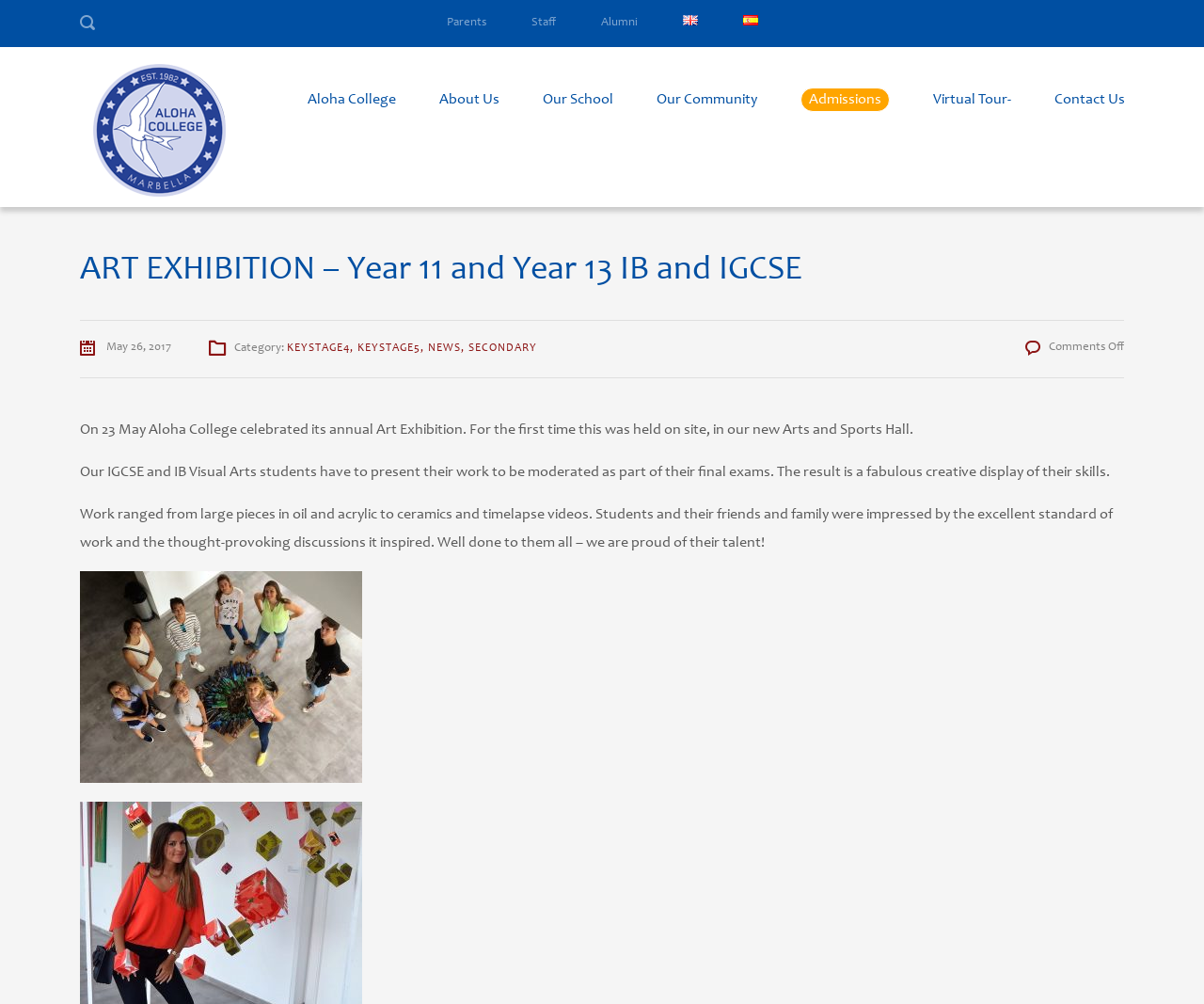Identify the bounding box coordinates of the section to be clicked to complete the task described by the following instruction: "Read more about ART EXHIBITION". The coordinates should be four float numbers between 0 and 1, formatted as [left, top, right, bottom].

[0.066, 0.569, 0.934, 0.78]